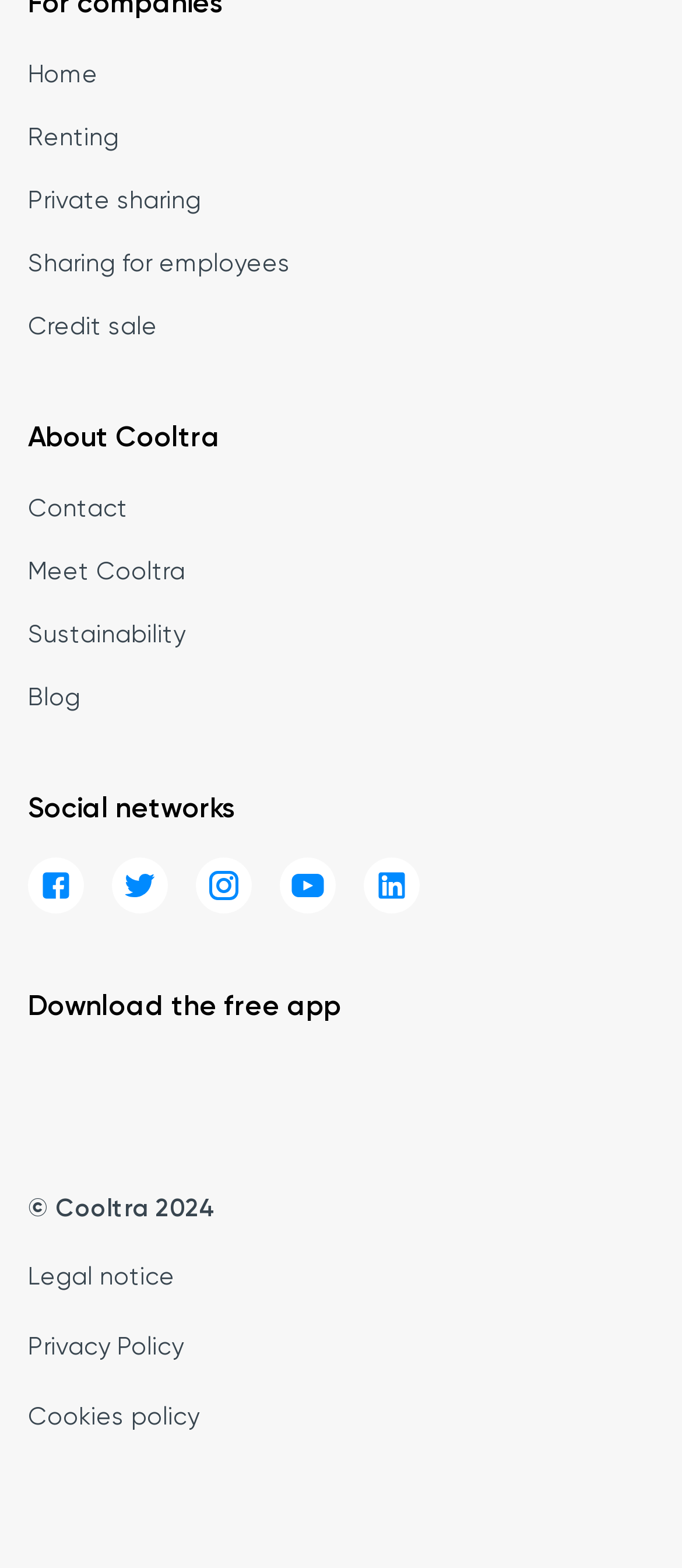Please determine the bounding box coordinates for the UI element described here. Use the format (top-left x, top-left y, bottom-right x, bottom-right y) with values bounded between 0 and 1: Home

[0.041, 0.036, 0.144, 0.058]